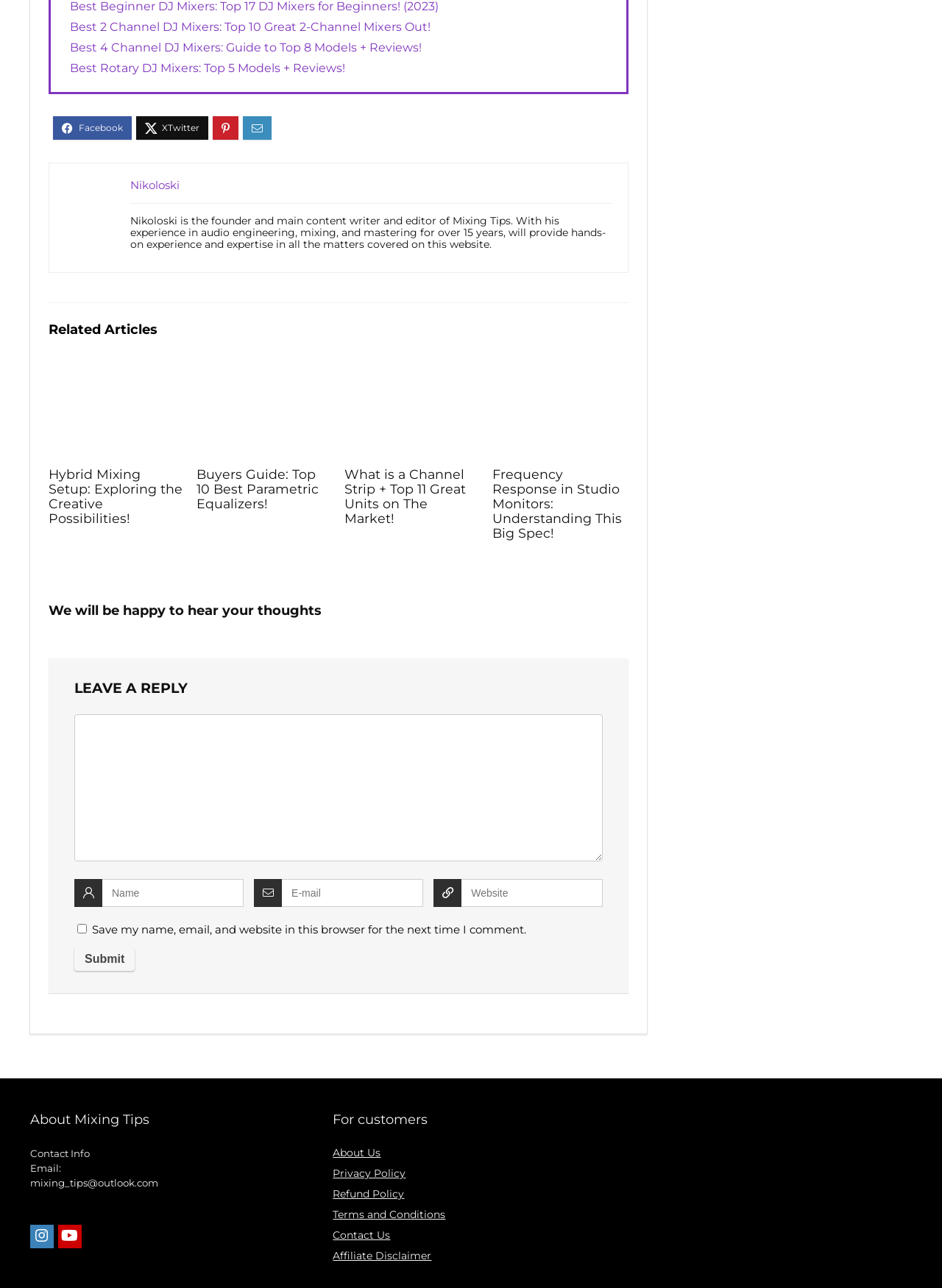Identify the bounding box coordinates of the clickable region necessary to fulfill the following instruction: "Leave a reply to the article". The bounding box coordinates should be four float numbers between 0 and 1, i.e., [left, top, right, bottom].

[0.079, 0.555, 0.64, 0.669]